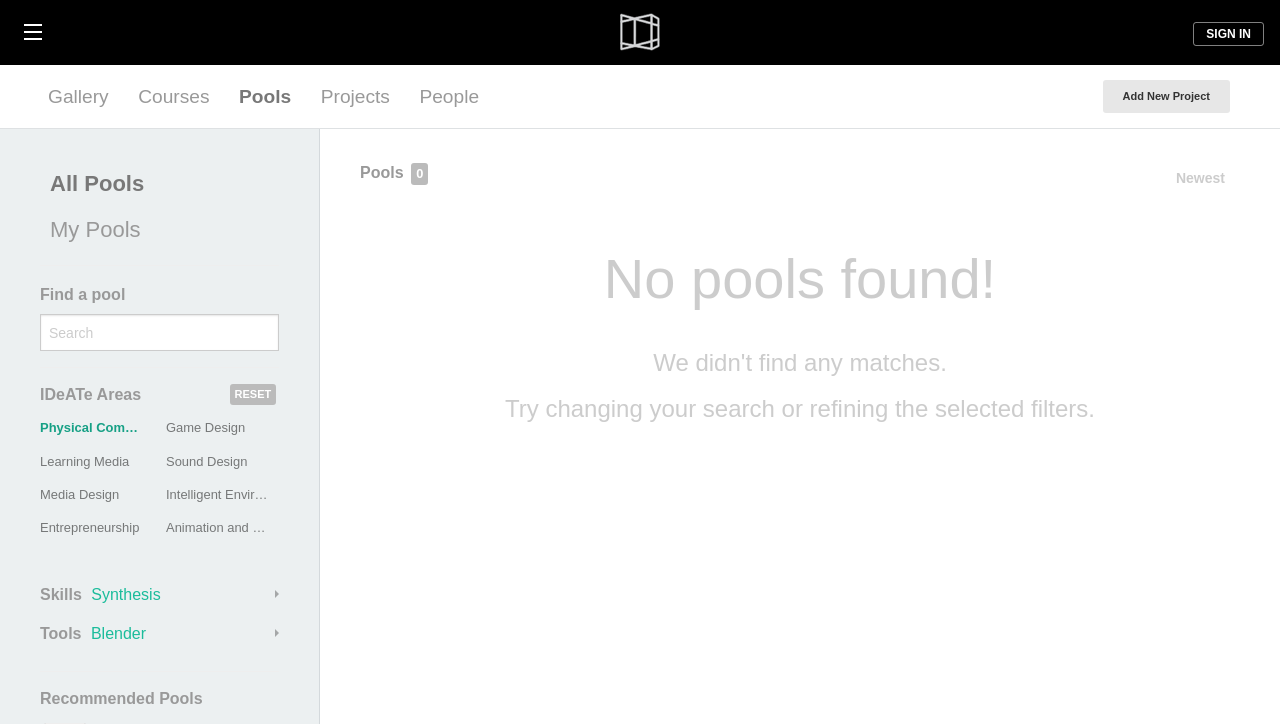What is the purpose of the 'Skills' and 'Tools' dropdown selectors?
Please look at the screenshot and answer in one word or a short phrase.

Filter pools